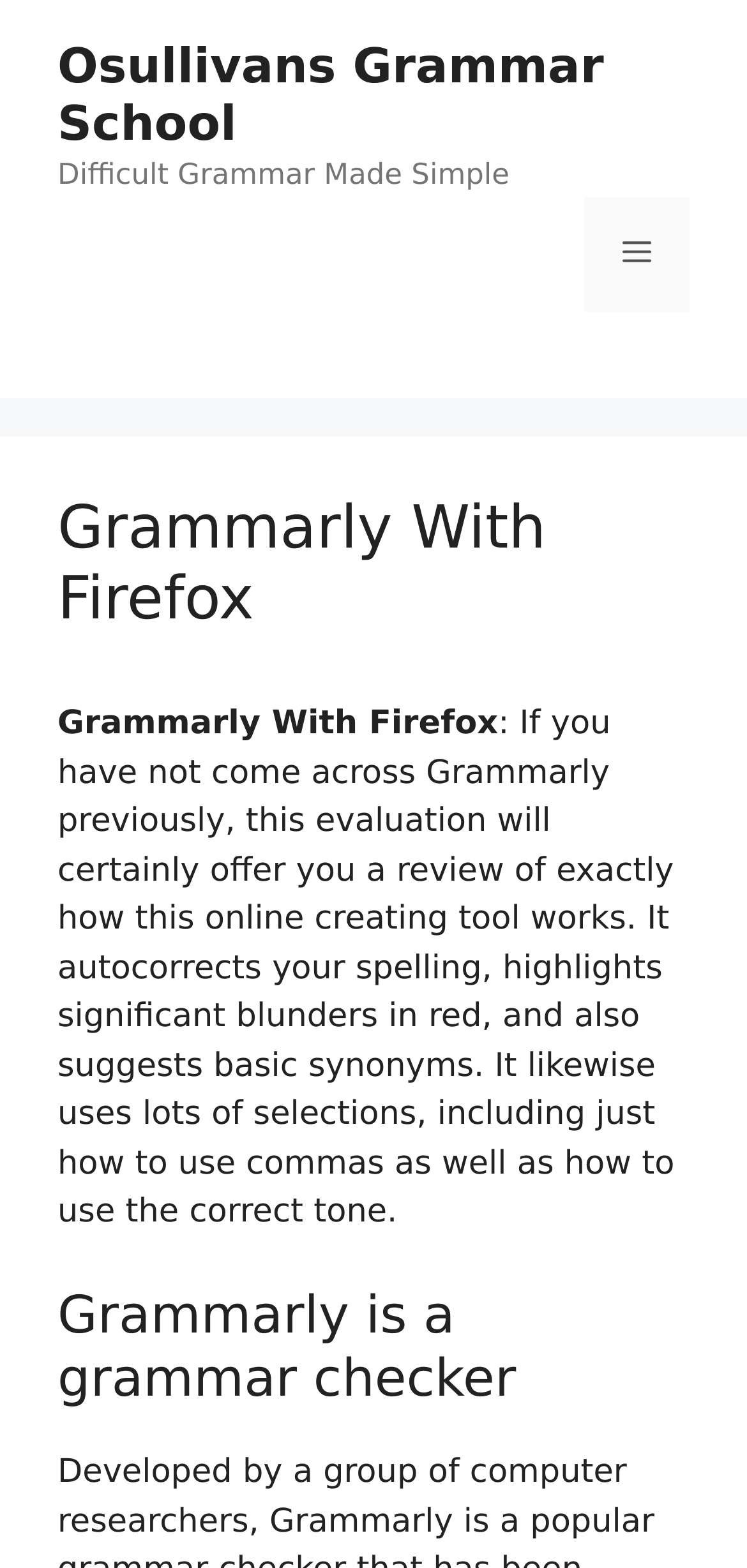Detail the webpage's structure and highlights in your description.

The webpage is about Grammarly, an online writing tool, and its integration with Firefox. At the top of the page, there is a banner with the site's name, accompanied by a link to "Osullivans Grammar School" and a static text "Difficult Grammar Made Simple". 

To the right of the banner, there is a navigation menu toggle button labeled "Menu" which, when expanded, controls the primary menu. Below the banner, there is a header section with a heading that repeats the title "Grammarly With Firefox". 

Underneath the header, there is a block of text that provides an overview of Grammarly's features, including autocorrecting spelling, highlighting significant errors, suggesting synonyms, and offering guidance on comma usage and tone. 

Further down the page, there is another heading that reads "Grammarly is a grammar checker". Overall, the page appears to be an informative article or review about Grammarly and its capabilities.